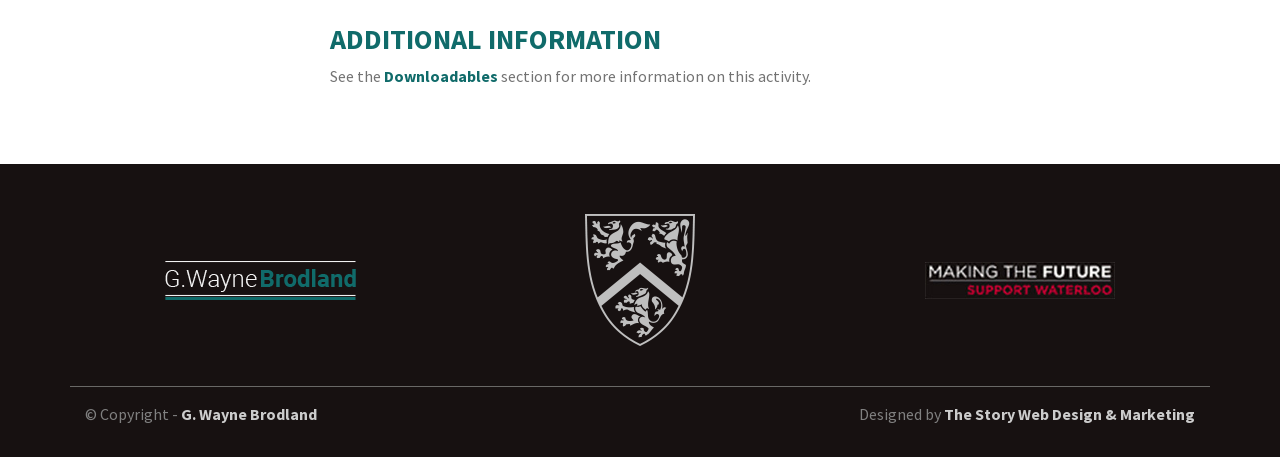What is the title of the section above the footer?
Respond to the question with a single word or phrase according to the image.

ADDITIONAL INFORMATION